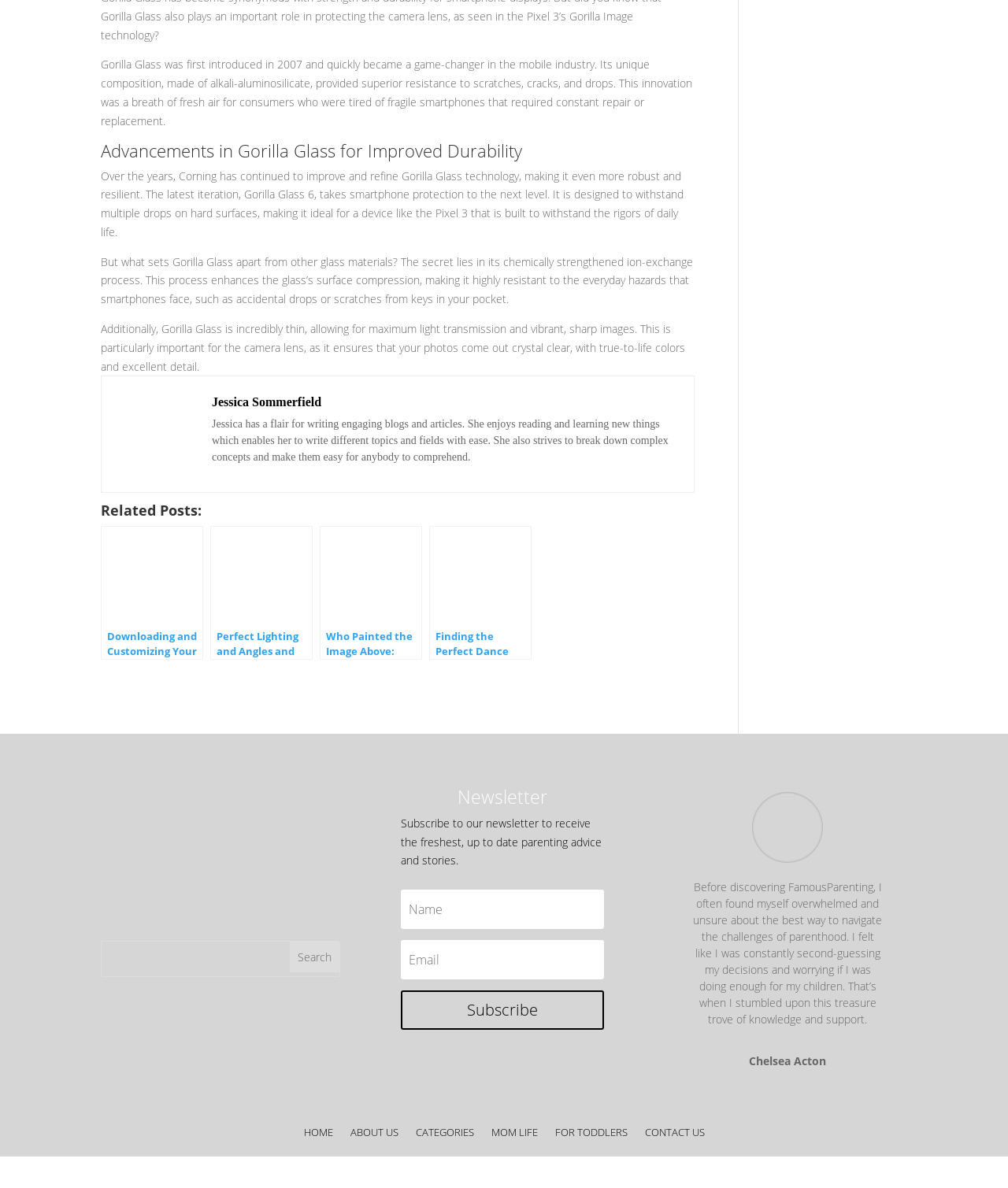Determine the bounding box coordinates of the clickable element to achieve the following action: 'Read the article about Pixel 3 badminton backgrounds'. Provide the coordinates as four float values between 0 and 1, formatted as [left, top, right, bottom].

[0.1, 0.443, 0.202, 0.555]